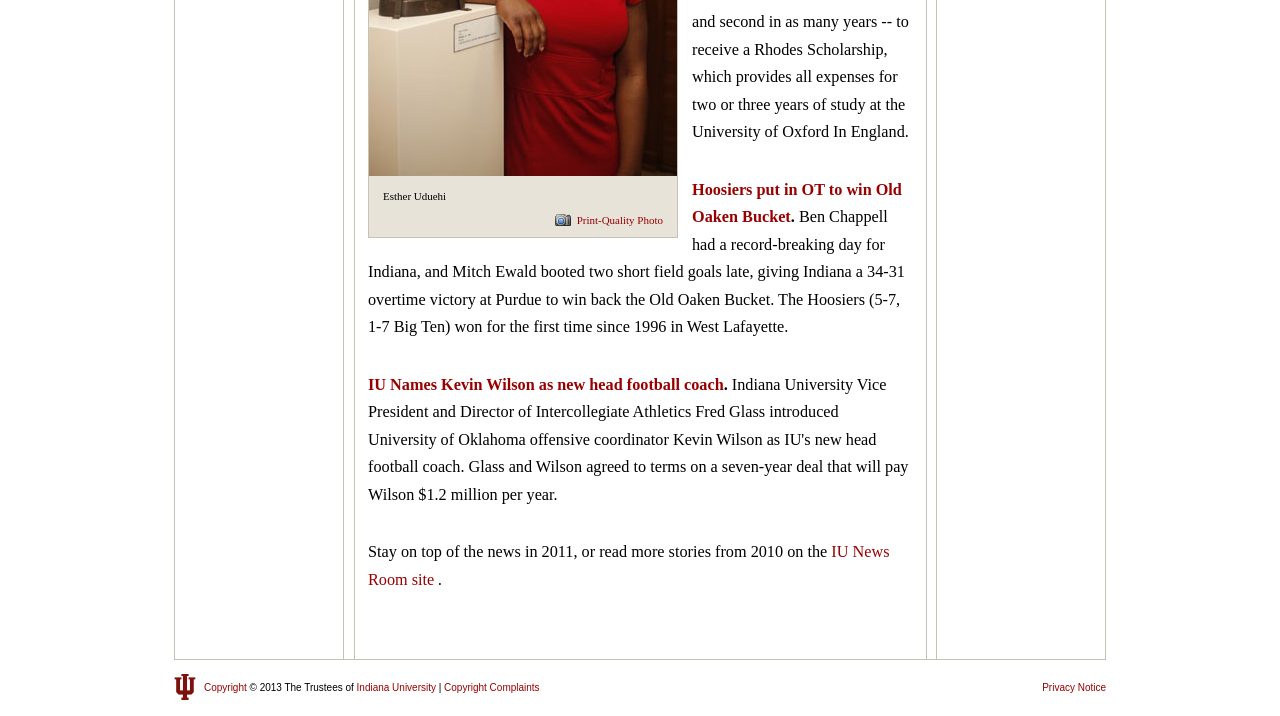Please locate the bounding box coordinates of the element's region that needs to be clicked to follow the instruction: "View the Privacy Notice". The bounding box coordinates should be provided as four float numbers between 0 and 1, i.e., [left, top, right, bottom].

[0.814, 0.953, 0.864, 0.968]